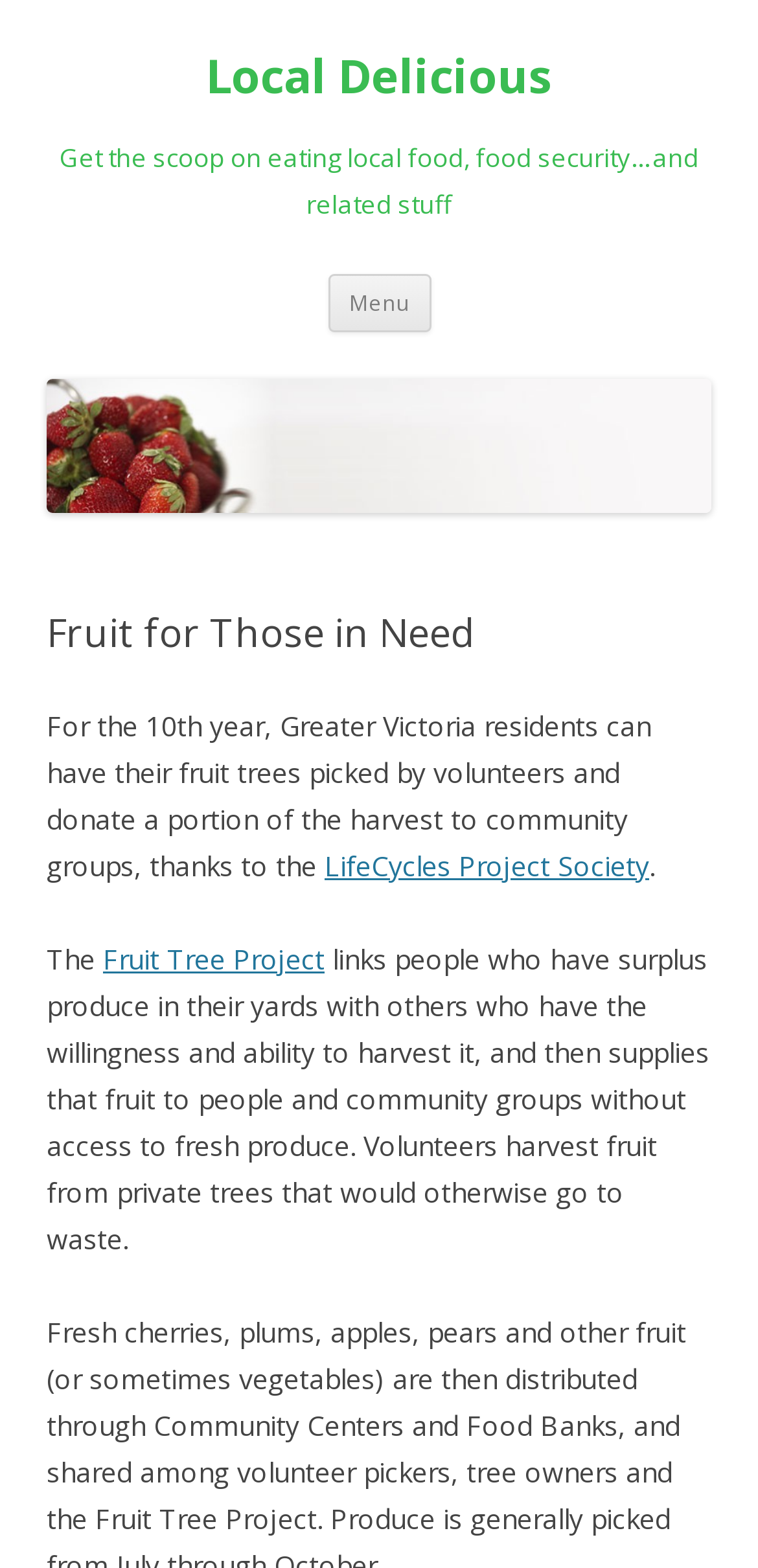Provide your answer to the question using just one word or phrase: What is the benefit of the Fruit Tree Project?

Supplies fresh produce to those in need